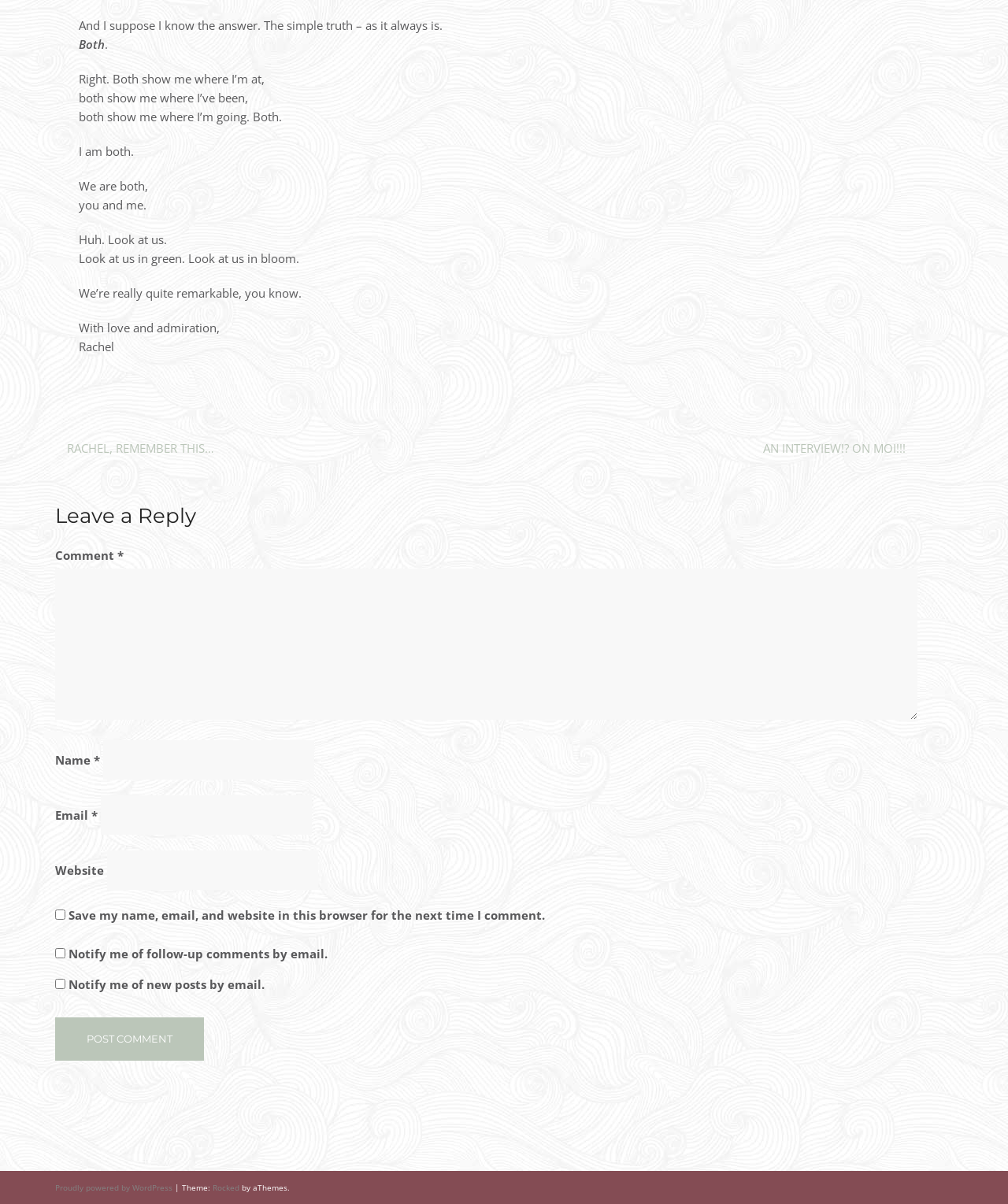Please provide a detailed answer to the question below based on the screenshot: 
Who is the author of this post?

The author of this post is Rachel, as indicated by the text 'With love and admiration, Rachel' at the end of the post.